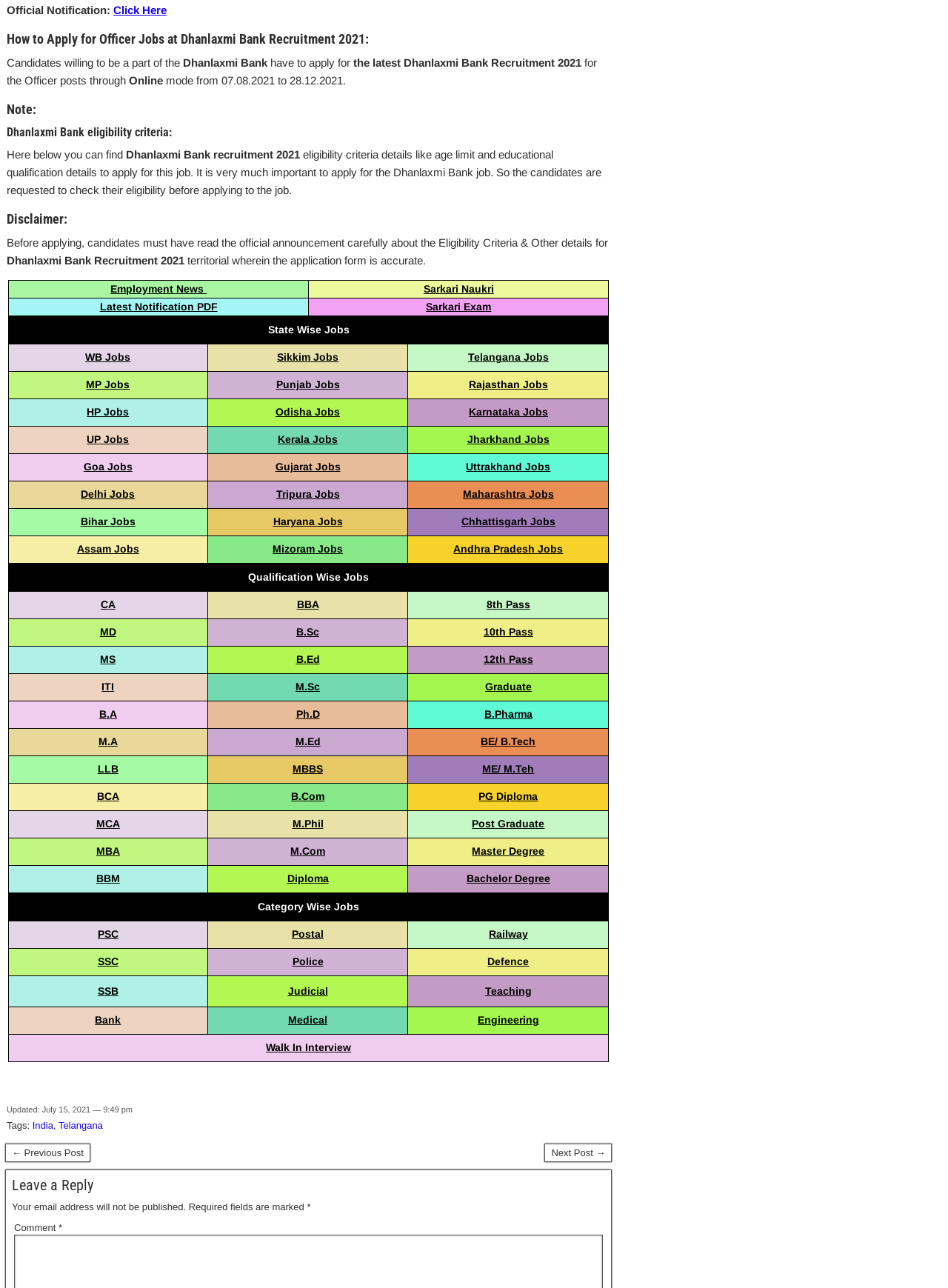What is the recruitment process for Dhanlaxmi Bank Officer Jobs?
Please answer using one word or phrase, based on the screenshot.

Online